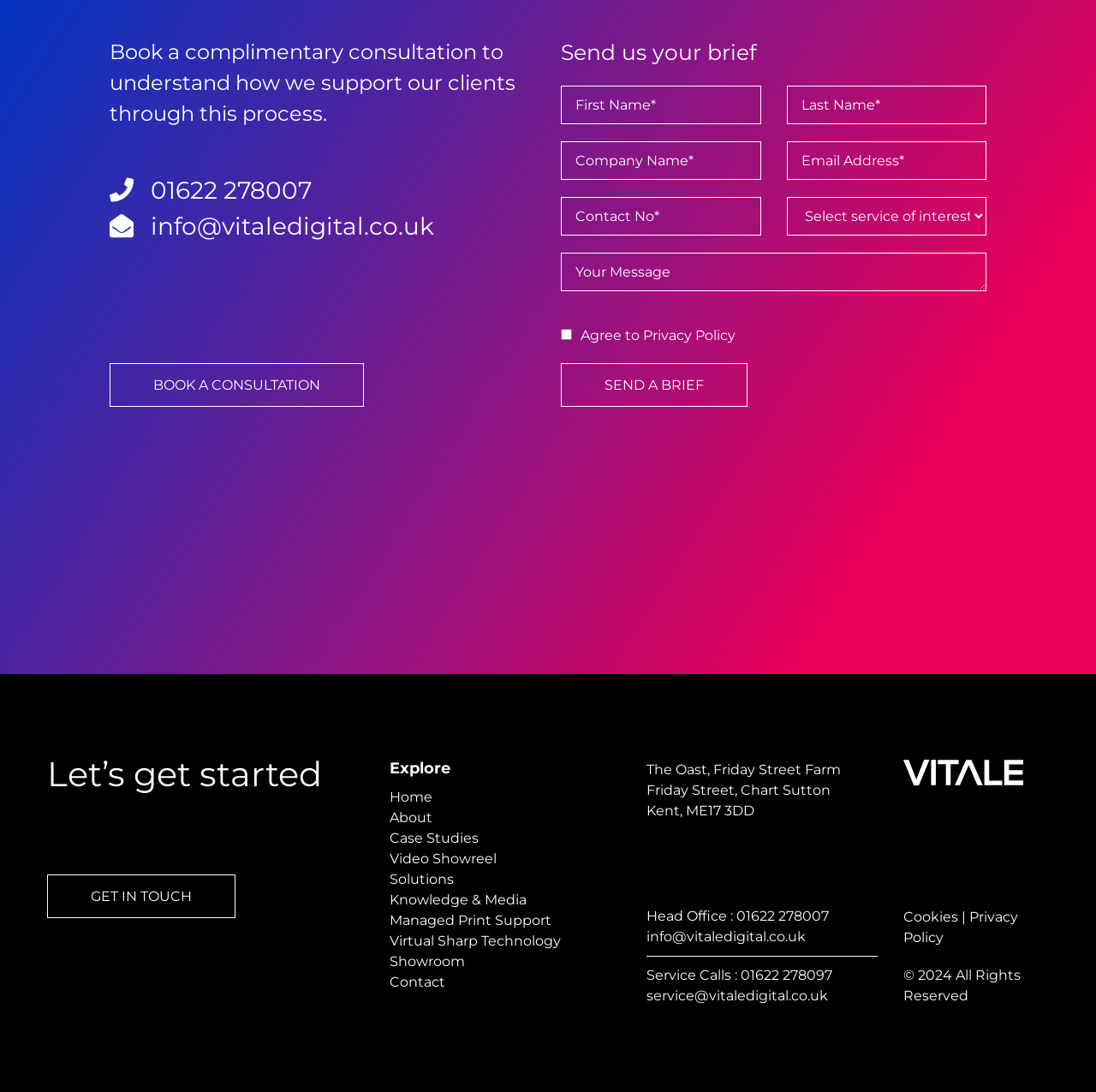Please mark the clickable region by giving the bounding box coordinates needed to complete this instruction: "Fill in the contact form".

[0.512, 0.079, 0.9, 0.373]